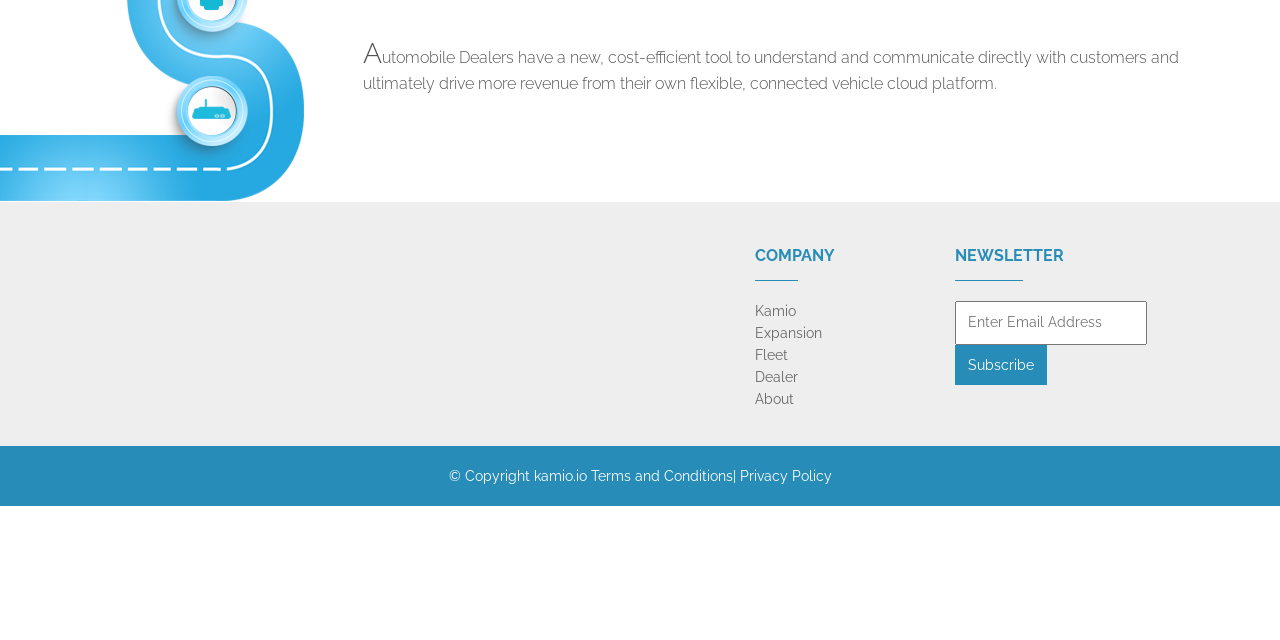Locate the bounding box of the UI element with the following description: "Terms and Conditions".

[0.461, 0.731, 0.572, 0.756]